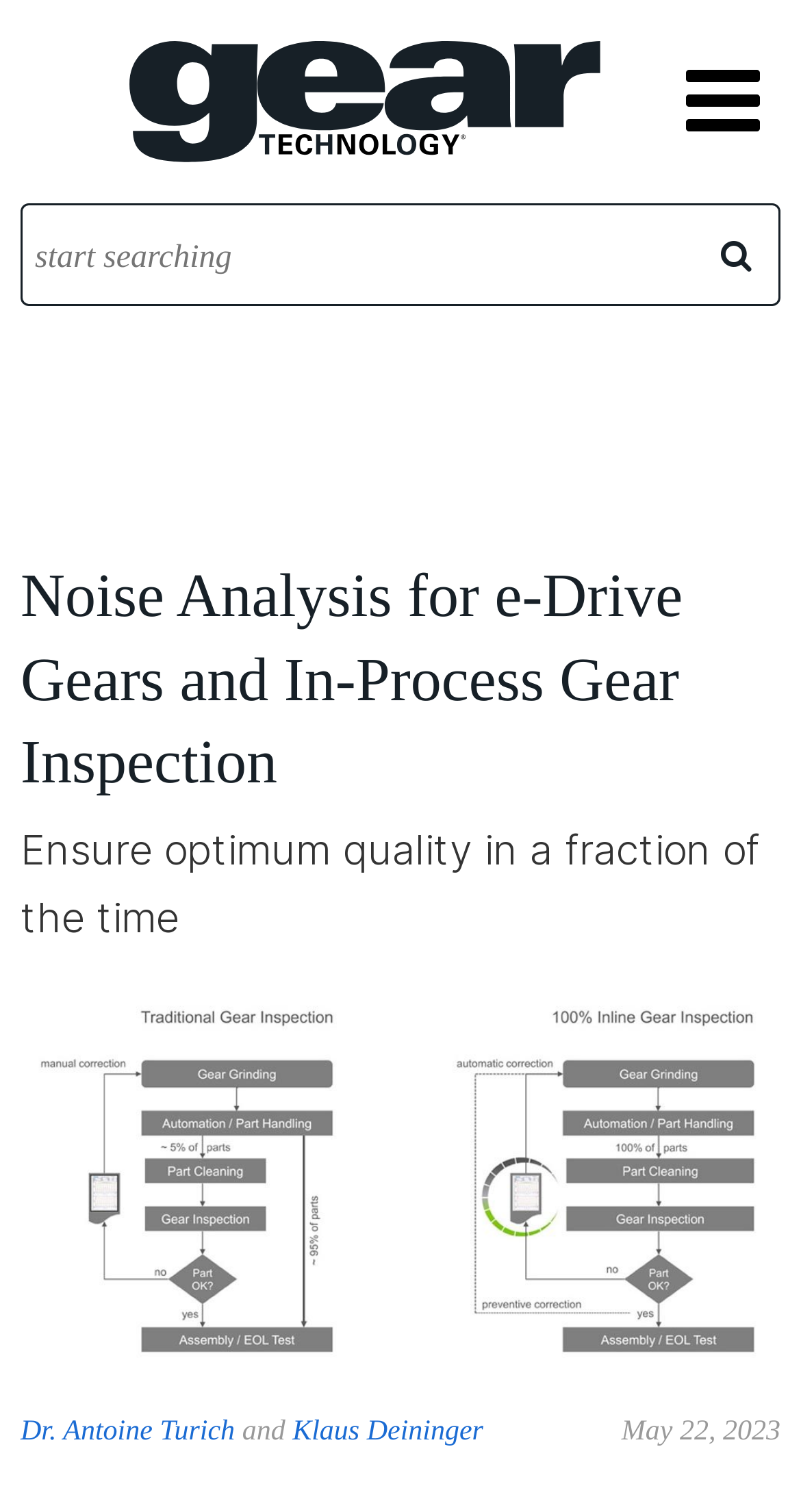Present a detailed account of what is displayed on the webpage.

The webpage appears to be an article from Gear Technology Magazine, with the title "Noise Analysis for e-Drive Gears and In-Process Gear Inspection" prominently displayed at the top. Below the title, there is a subtitle "Ensure optimum quality in a fraction of the time". 

On the top right corner, there is a search box with a placeholder text "start searching". Above the search box, there are two links, one with a Facebook icon and another with no text. 

The main content of the article is divided into sections, with a large figure or image taking up most of the top section. This figure is likely an illustration or a diagram related to the topic of the article. 

Below the figure, there is a smaller image with a link to a larger version, labeled "gt0523_Page_28_Image_0001.jpg". 

At the bottom of the page, there is a section with the publication date "May 22, 2023" and the authors' names, "Dr. Antoine Turich" and "Klaus Deininger", with links to their profiles or other related content.